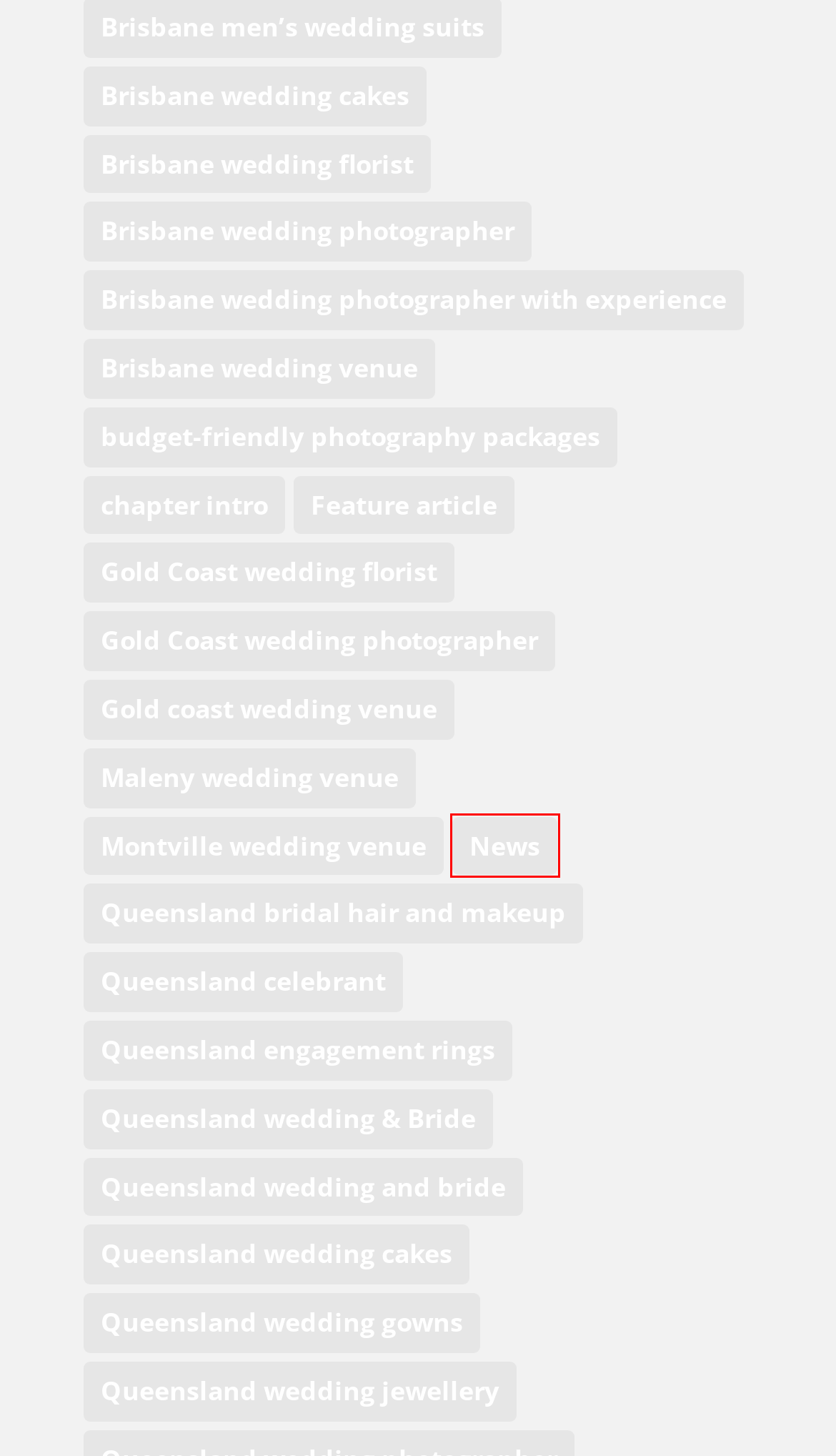Observe the provided screenshot of a webpage with a red bounding box around a specific UI element. Choose the webpage description that best fits the new webpage after you click on the highlighted element. These are your options:
A. News Archives | Queensland Wedding and Bride Magazine
B. Queensland bridal hair and makeup Archives | Queensland Wedding and Bride Magazine
C. Feature article Archives | Queensland Wedding and Bride Magazine
D. Queensland wedding gowns Archives | Queensland Wedding and Bride Magazine
E. Gold Coast wedding photographer Archives | Queensland Wedding and Bride Magazine
F. Maleny wedding venue Archives | Queensland Wedding and Bride Magazine
G. Gold Coast wedding florist Archives | Queensland Wedding and Bride Magazine
H. Queensland wedding & Bride Archives | Queensland Wedding and Bride Magazine

A